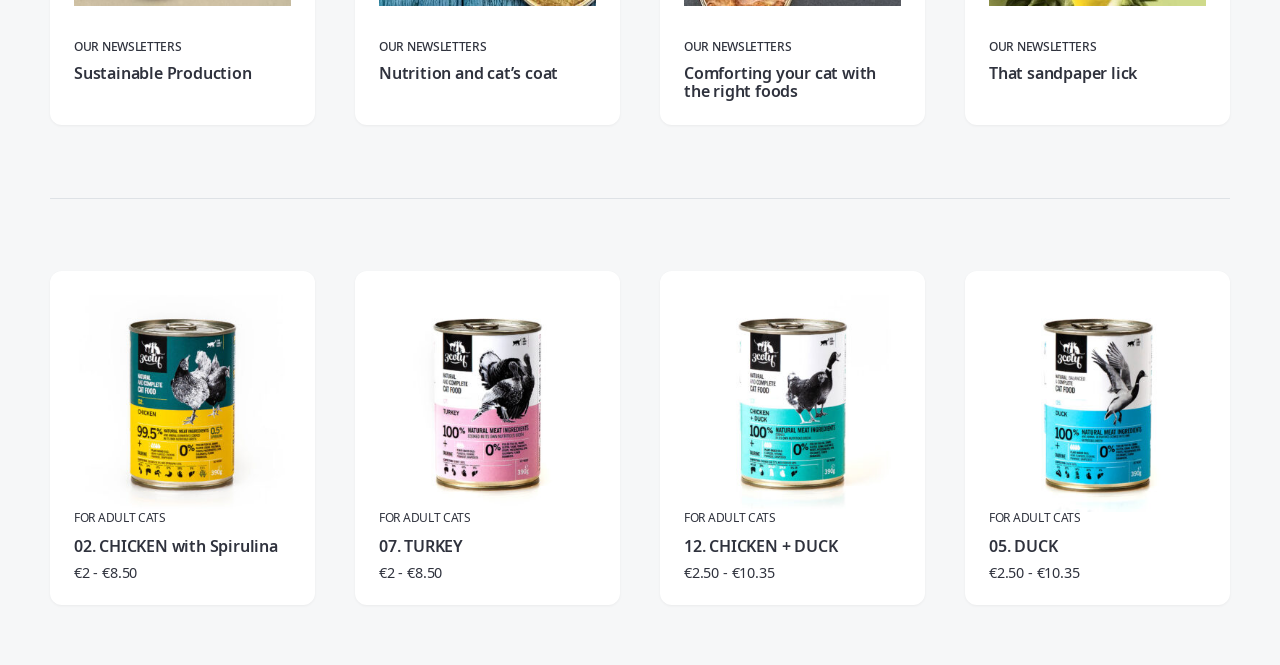Using the information in the image, give a detailed answer to the following question: What is the price range of the second product?

I found the second product's price range by analyzing the StaticText element with the text '€2 - €8.50' at coordinates [0.296, 0.846, 0.345, 0.875]. This indicates that the price range of the second product is €2 - €8.50.